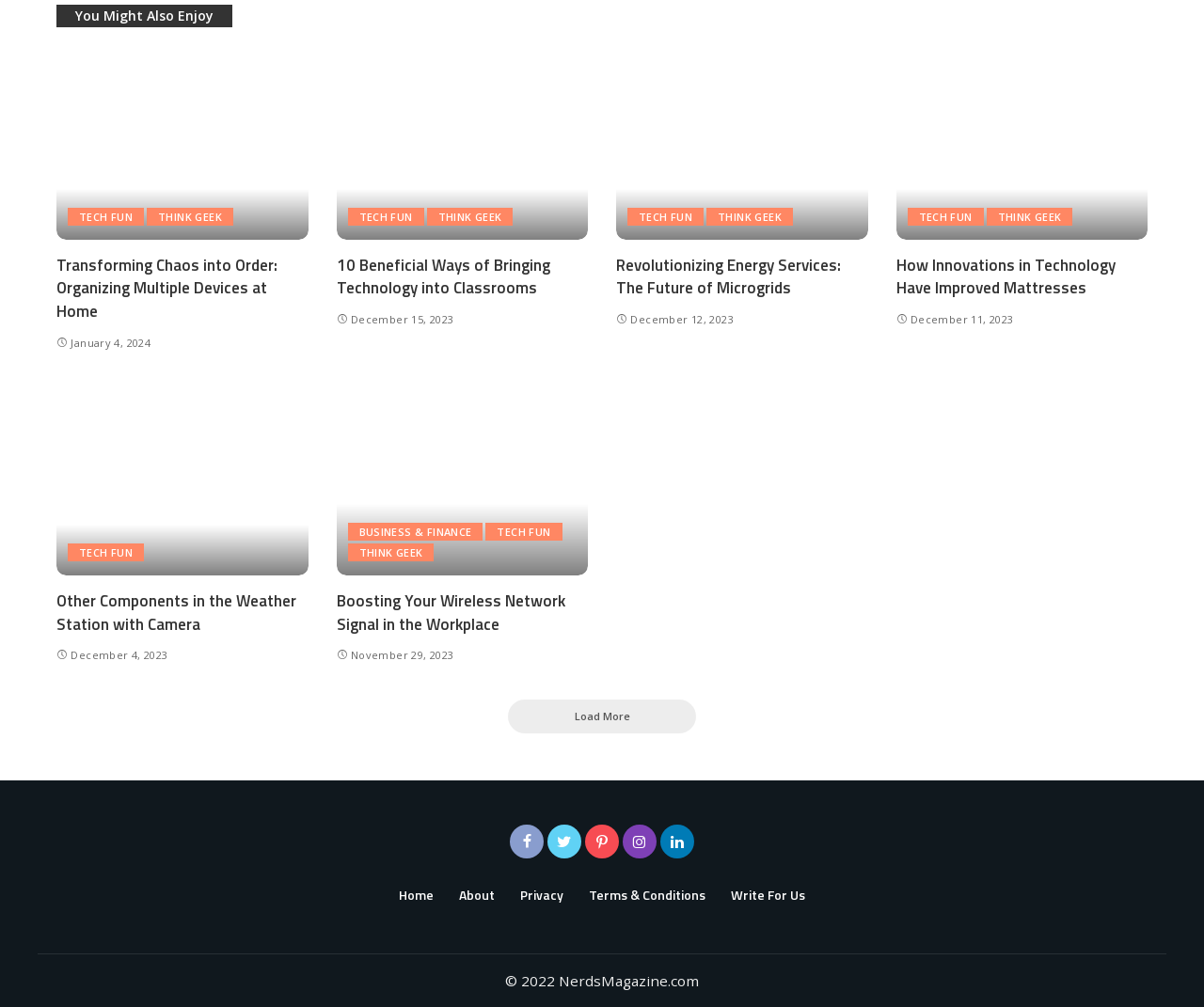What is the purpose of the 'Load More' button?
Use the information from the screenshot to give a comprehensive response to the question.

I inferred the purpose of the 'Load More' button by its text and its position at the bottom of the webpage, which suggests that it is used to load more articles or content.